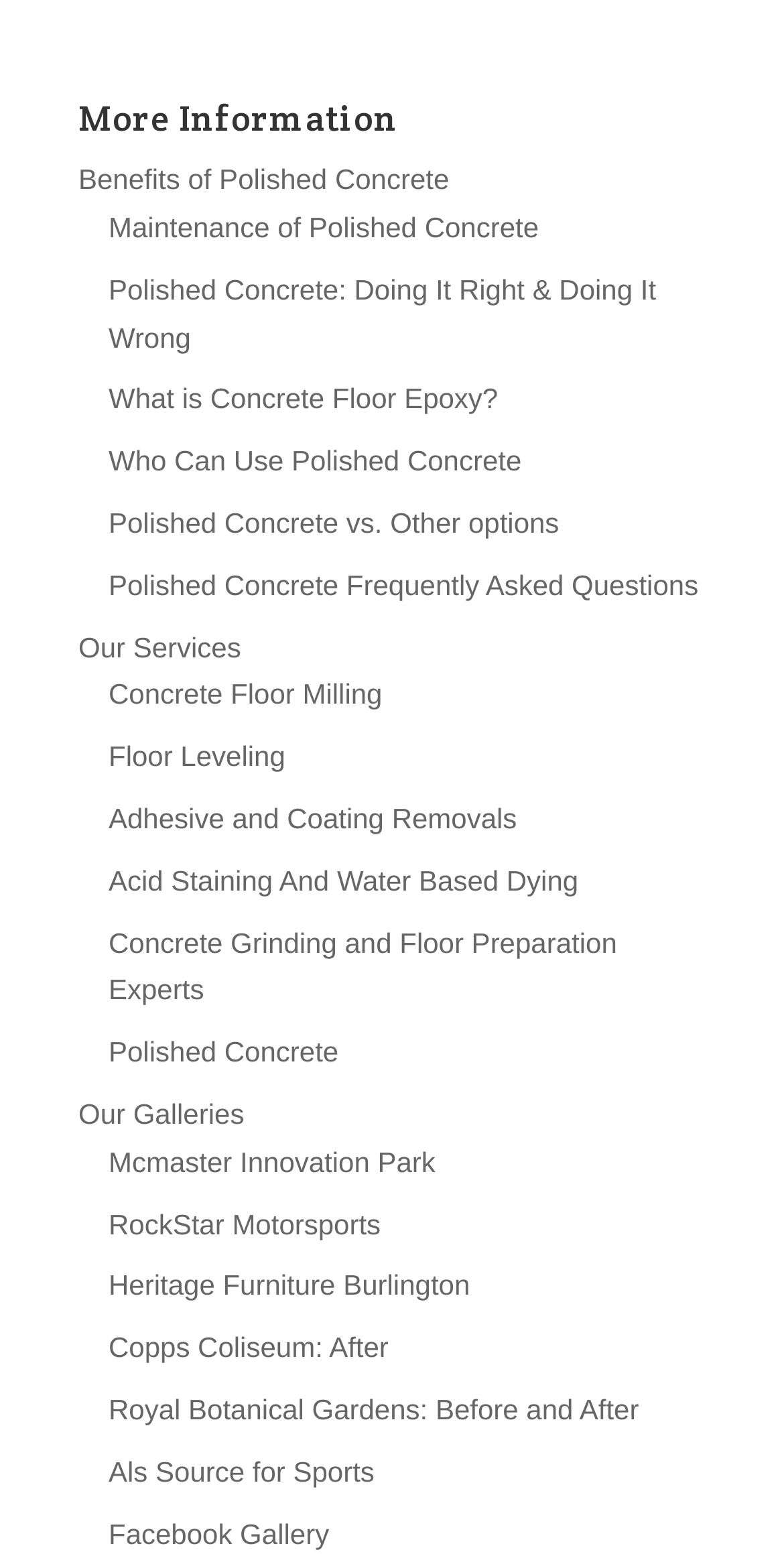Provide a one-word or short-phrase answer to the question:
How many links are there on this webpage?

21